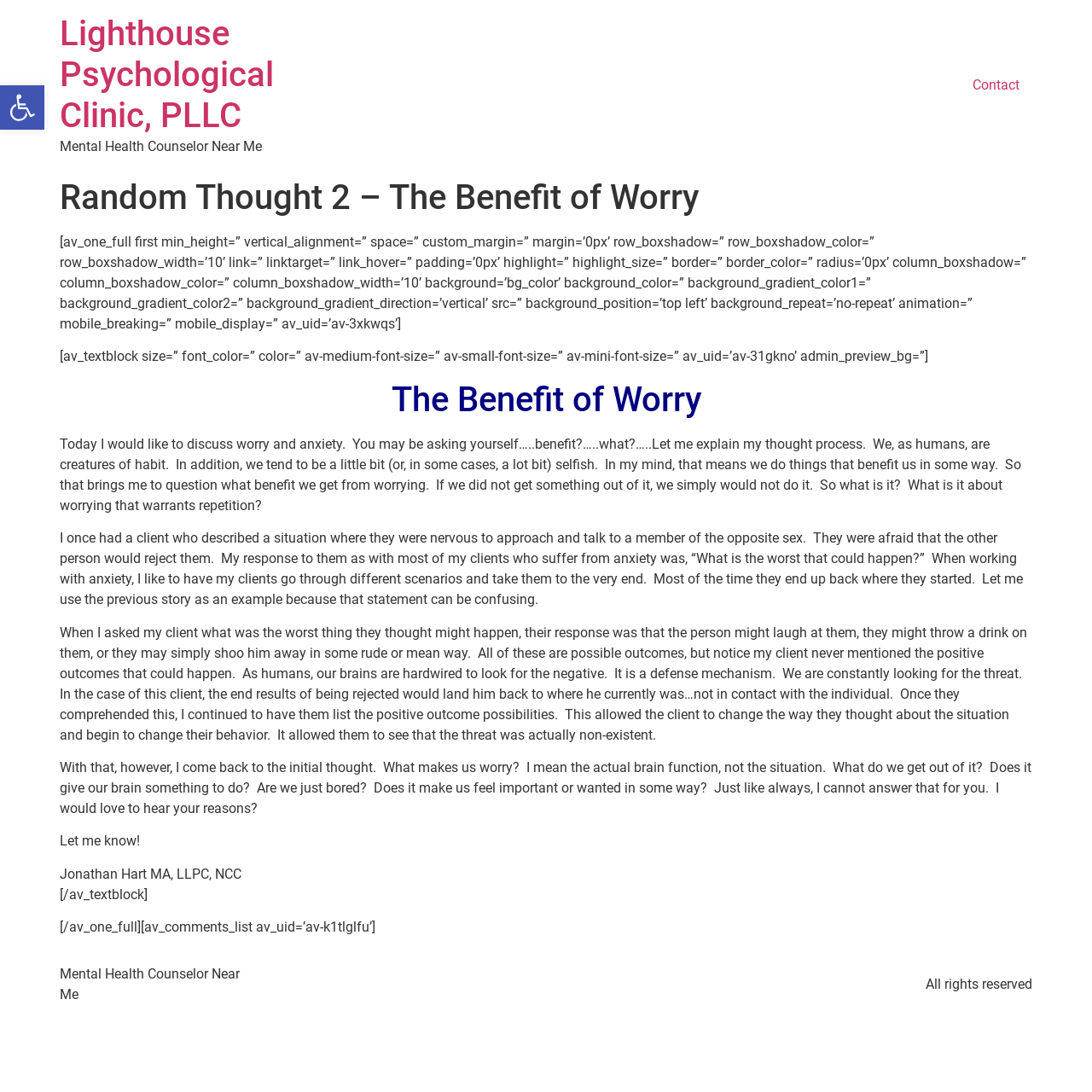Respond to the following question using a concise word or phrase: 
What is the name of the clinic?

Lighthouse Psychological Clinic, PLLC